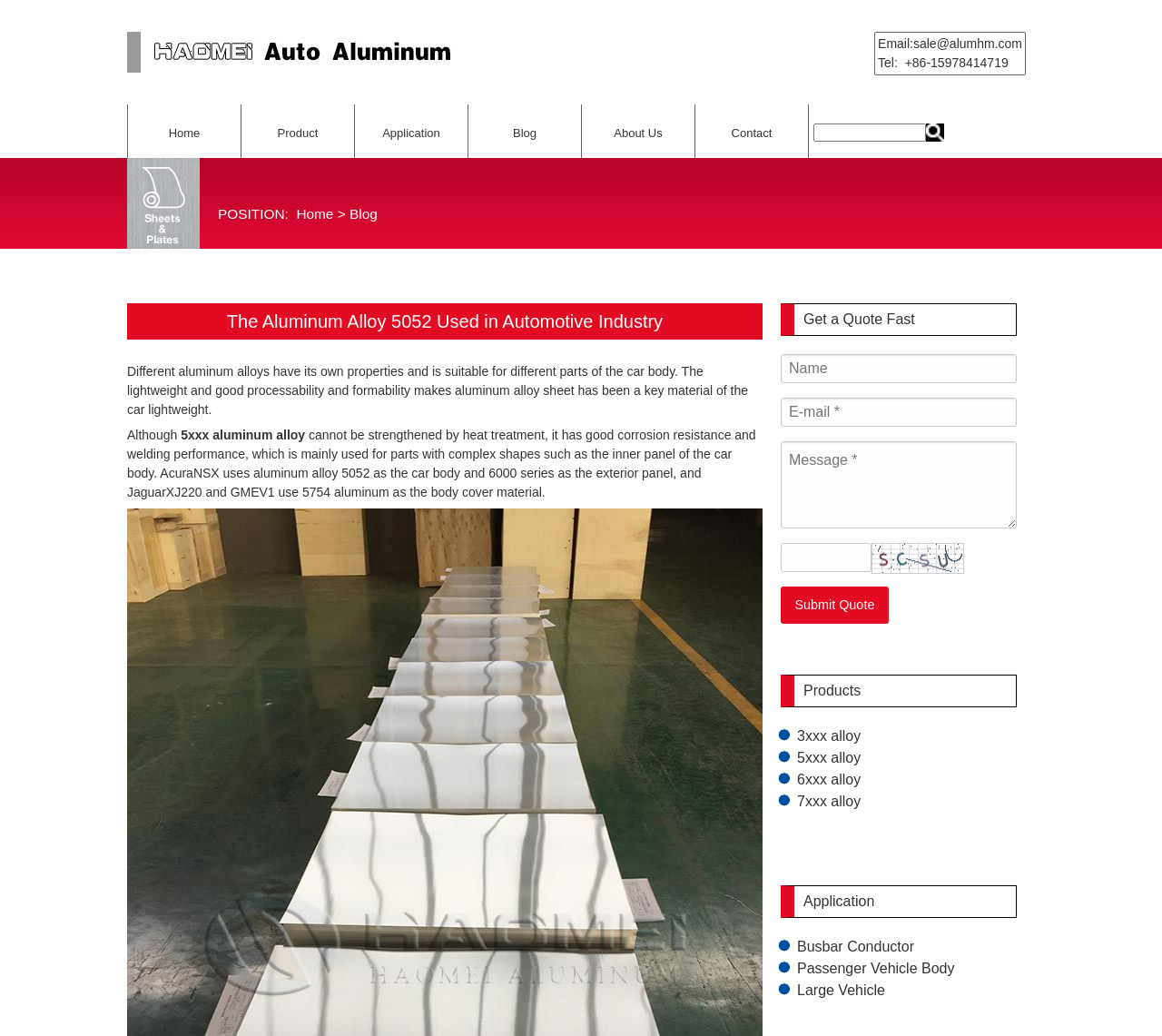Please specify the bounding box coordinates of the area that should be clicked to accomplish the following instruction: "Get a quote fast". The coordinates should consist of four float numbers between 0 and 1, i.e., [left, top, right, bottom].

[0.672, 0.293, 0.875, 0.324]